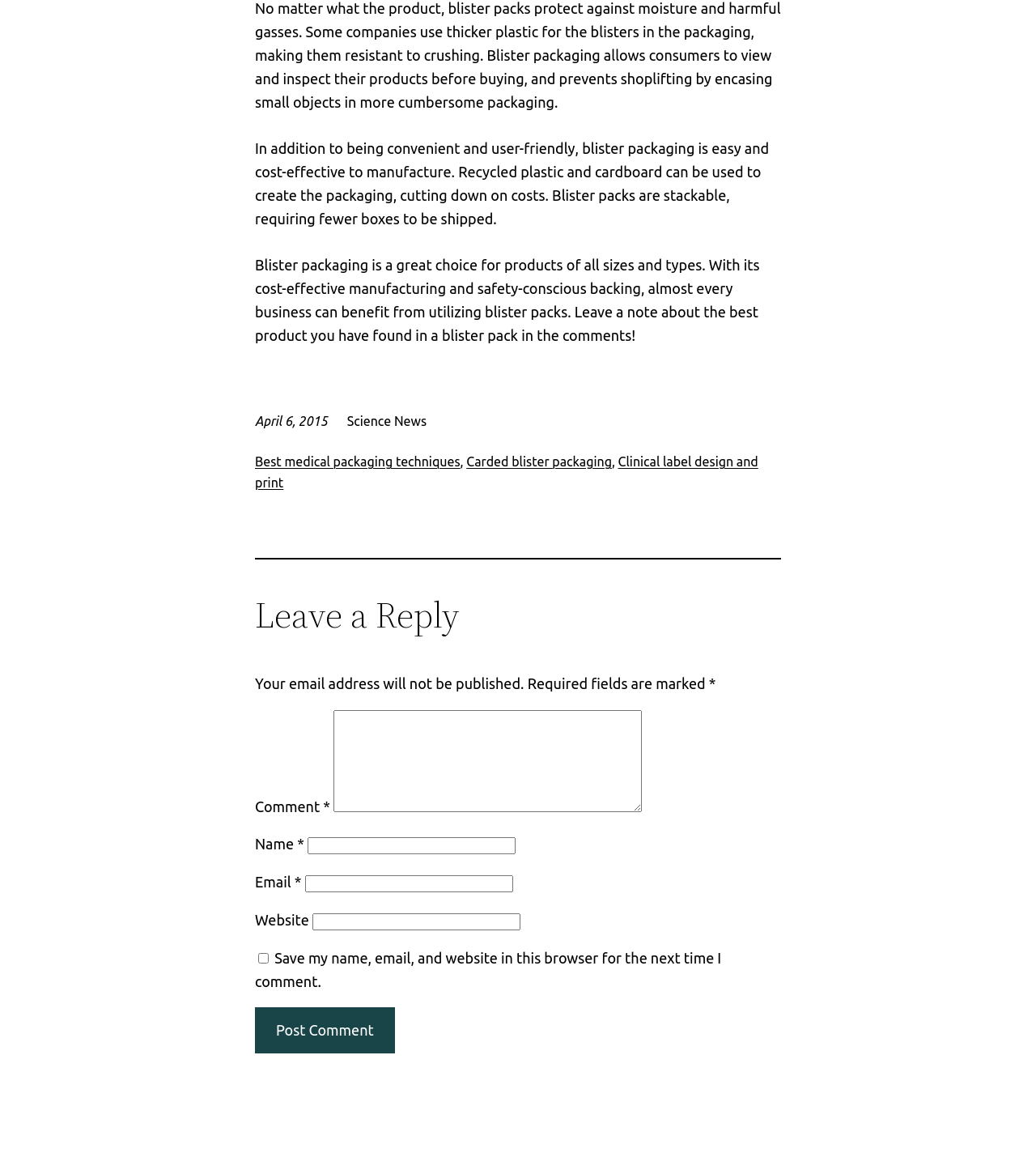Please locate the bounding box coordinates of the region I need to click to follow this instruction: "Leave a comment".

[0.246, 0.607, 0.62, 0.694]